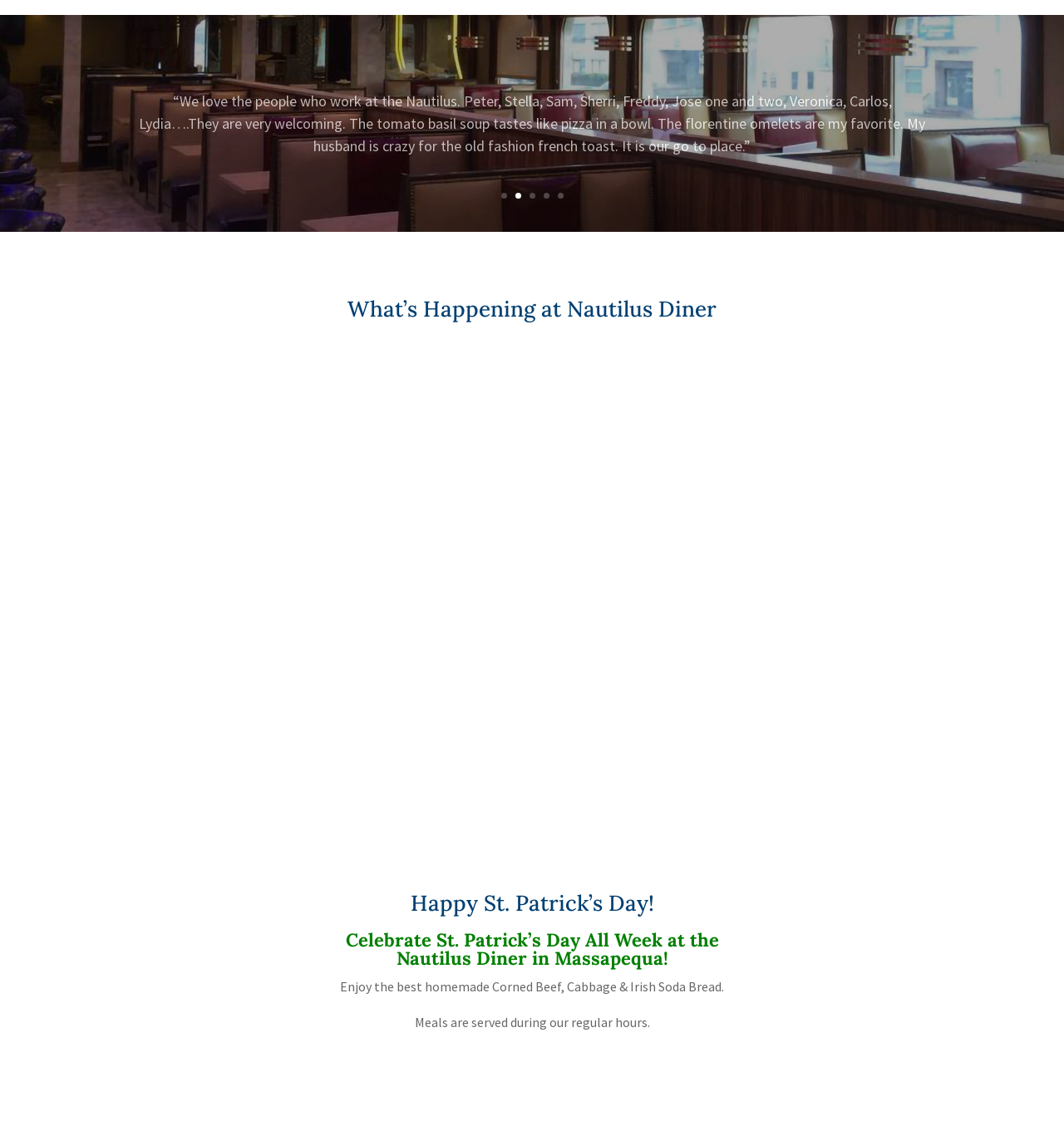Please examine the image and provide a detailed answer to the question: What is the purpose of the article section on the webpage?

The article section on the webpage appears to be used to inform visitors about events and promotions at Nautilus Diner, such as St. Patrick's Day celebrations. The articles provide details about the events and promotions, including dates, times, and special offers.